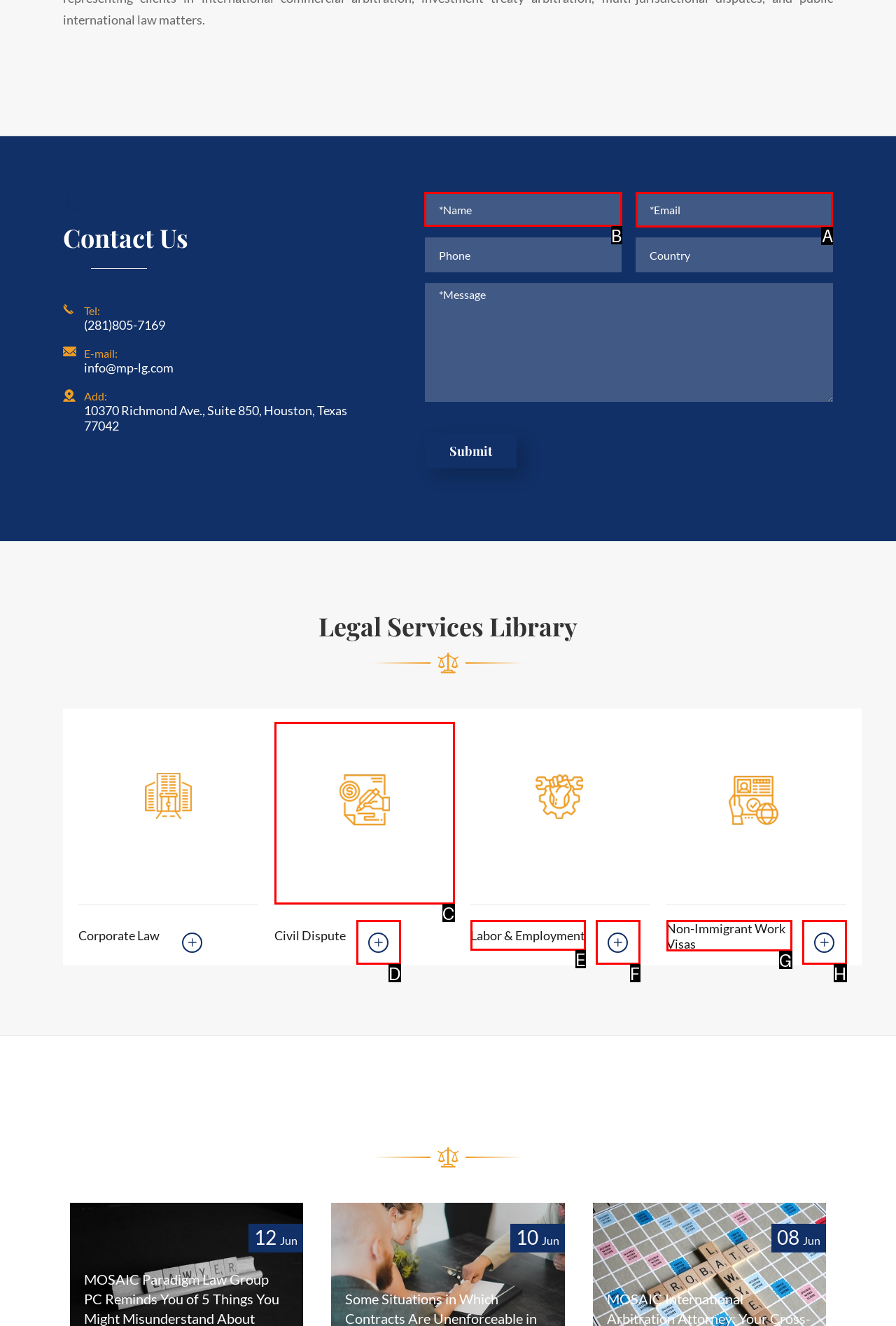Choose the HTML element that needs to be clicked for the given task: Explore the Press Room Respond by giving the letter of the chosen option.

None